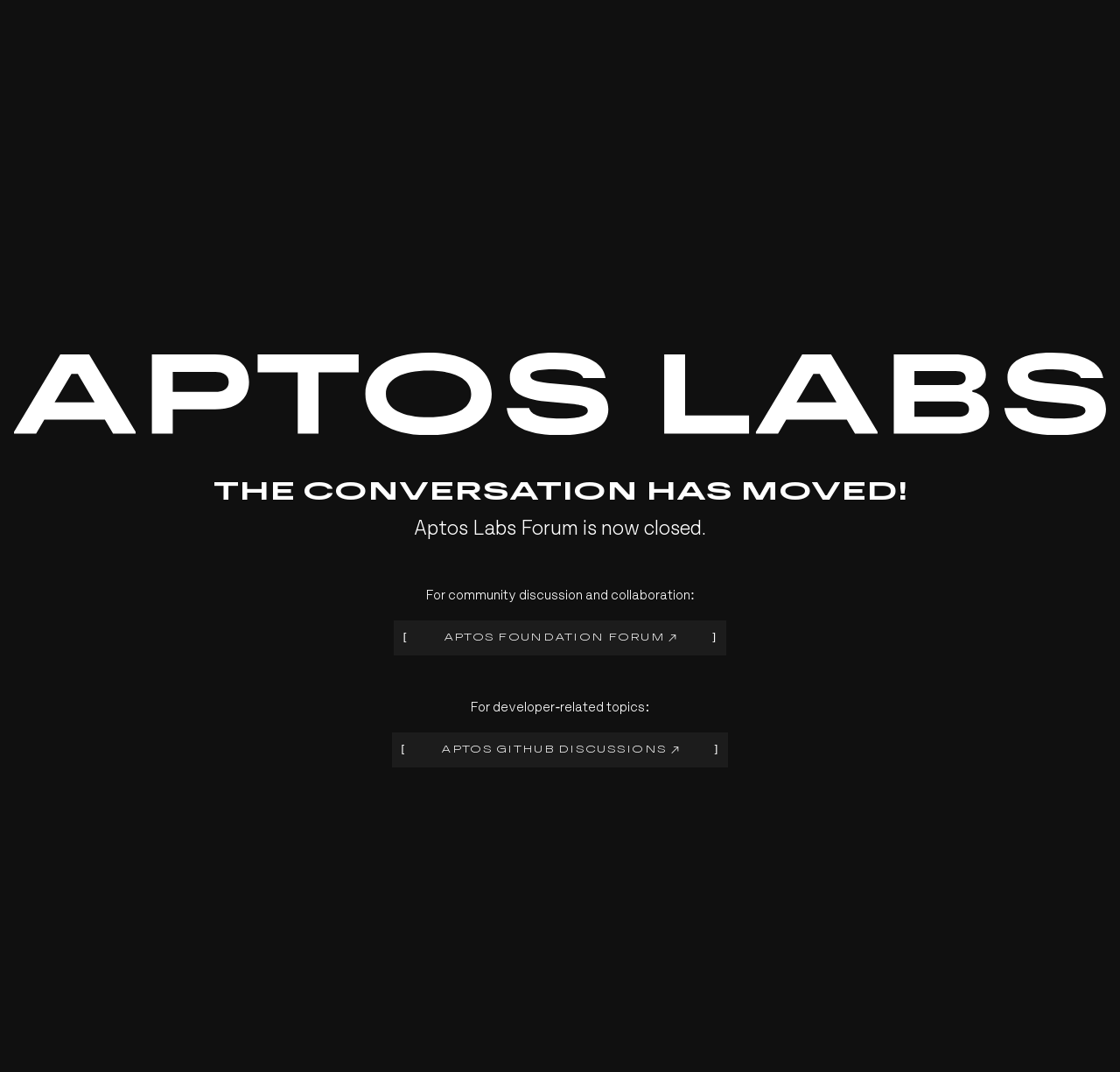Based on the image, provide a detailed and complete answer to the question: 
What is the tone of the message on the webpage?

The tone of the message on the webpage is informative, as it simply states the status of the forum and provides alternative options for users, without expressing any emotions or opinions.